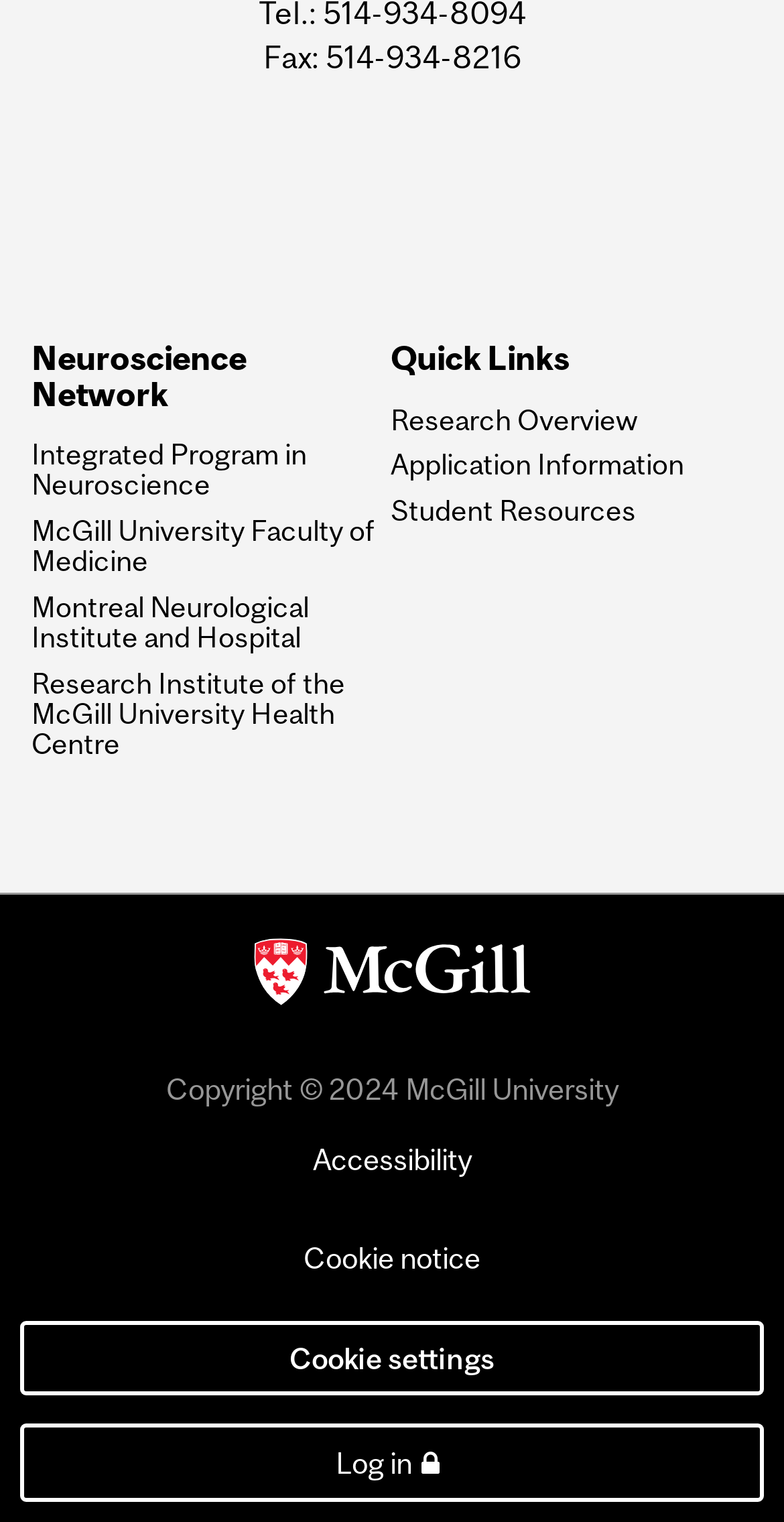Refer to the image and provide a thorough answer to this question:
What is the copyright year mentioned on the webpage?

I noticed that the copyright year '2024' is mentioned on the webpage, which is displayed as a static text element.